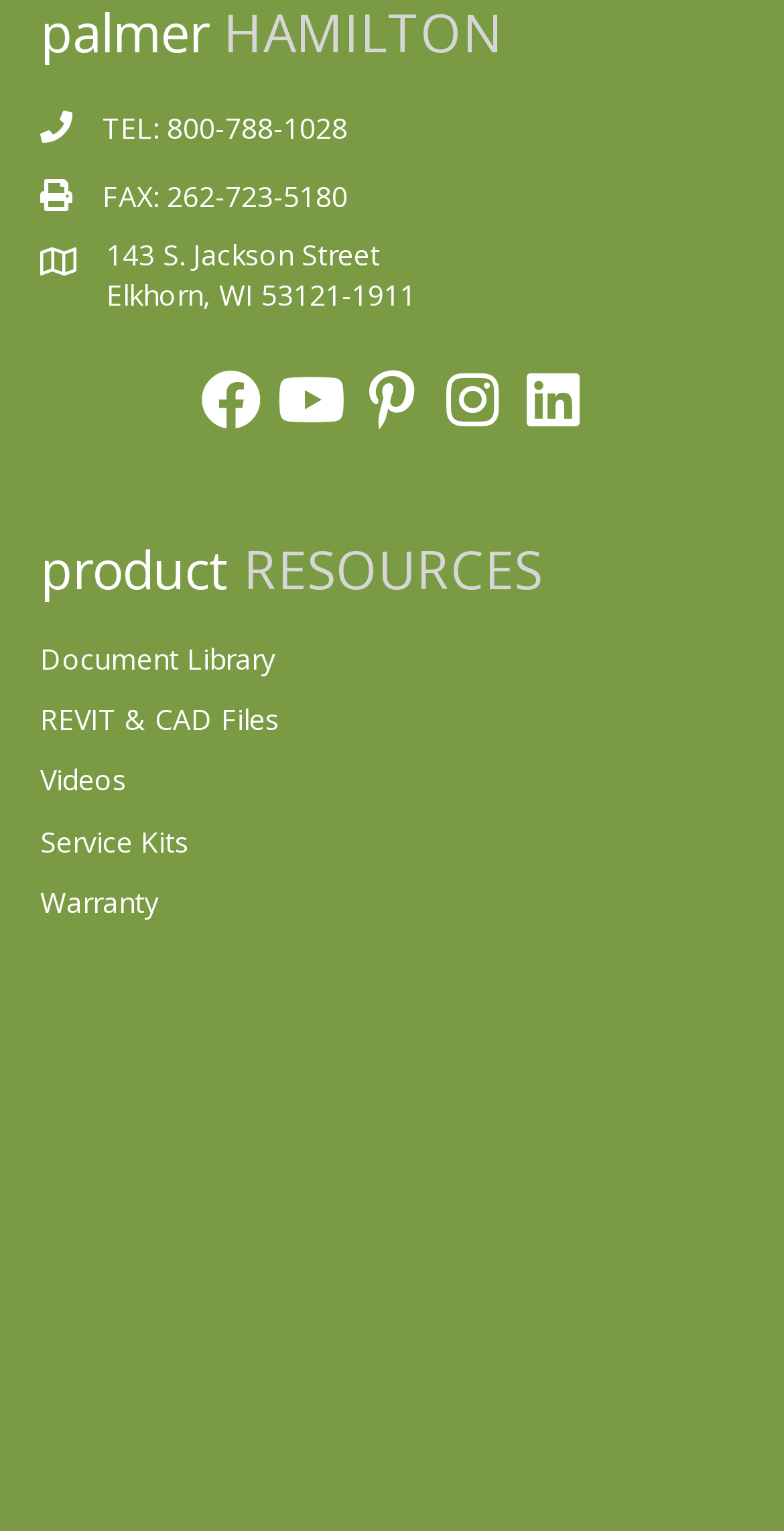Please locate the bounding box coordinates of the region I need to click to follow this instruction: "View PHablab logo".

[0.205, 0.866, 0.795, 0.891]